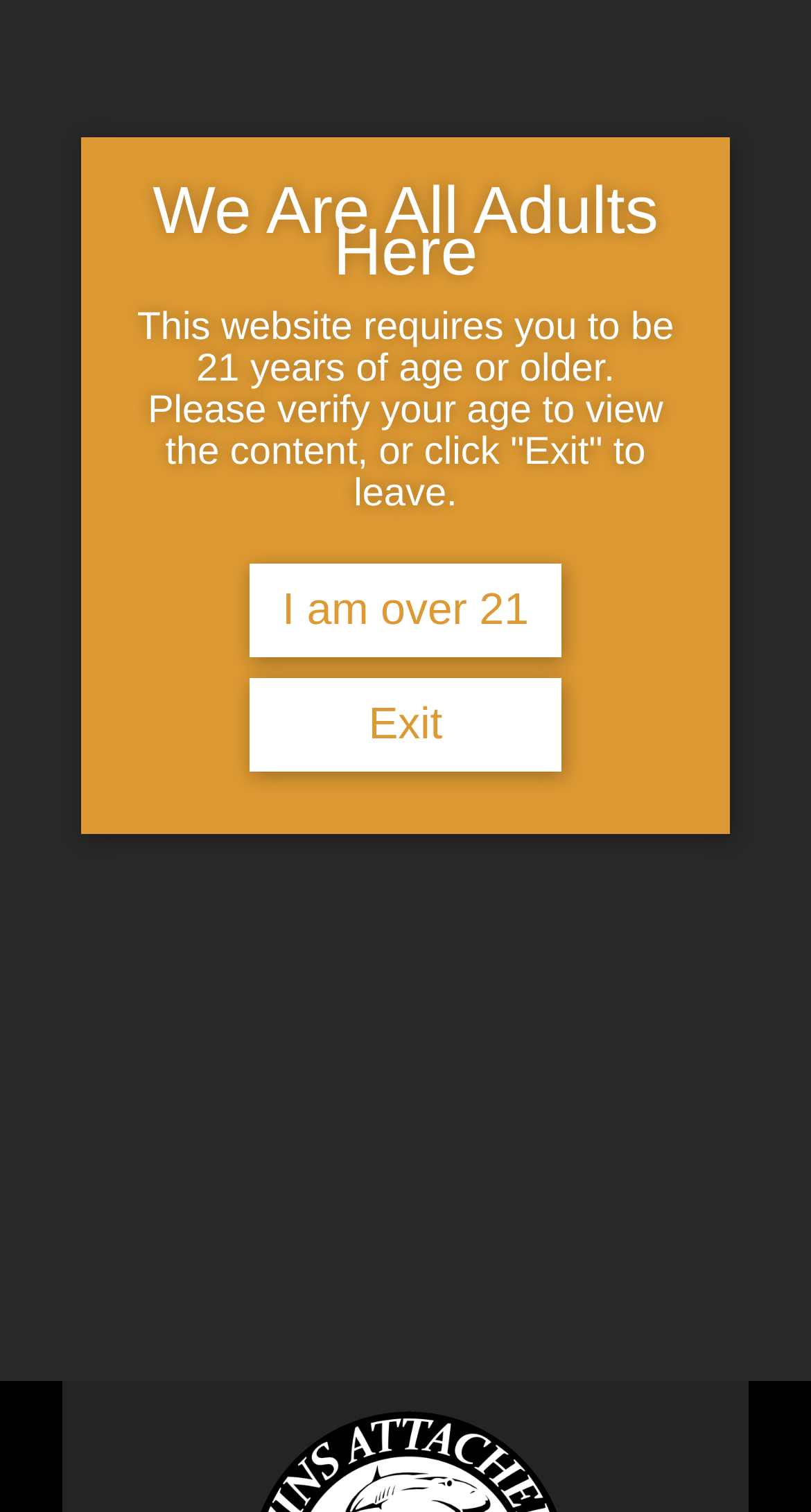What is the button to verify age?
Refer to the image and provide a concise answer in one word or phrase.

I am over 21